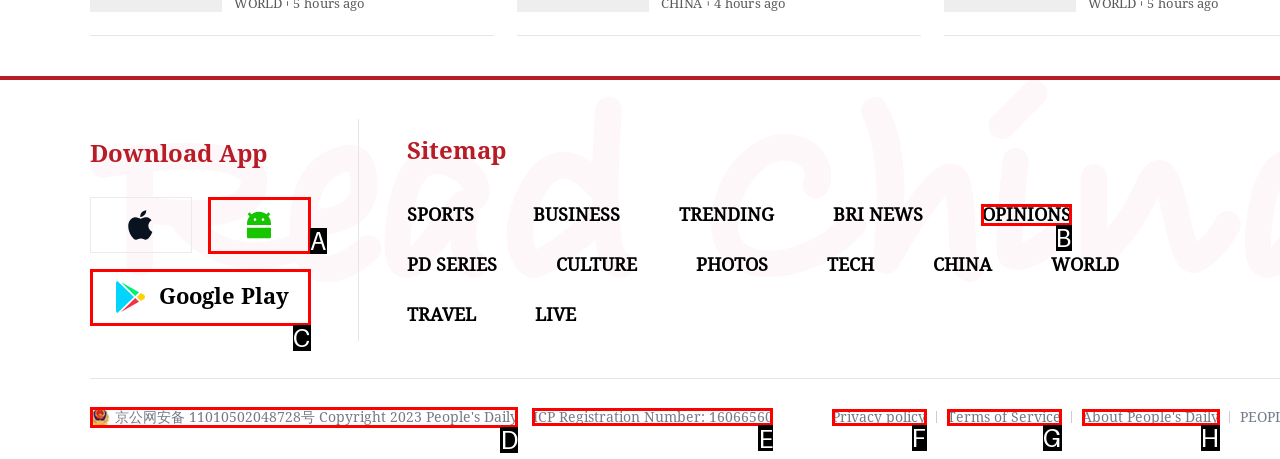Specify which UI element should be clicked to accomplish the task: Read opinions. Answer with the letter of the correct choice.

B